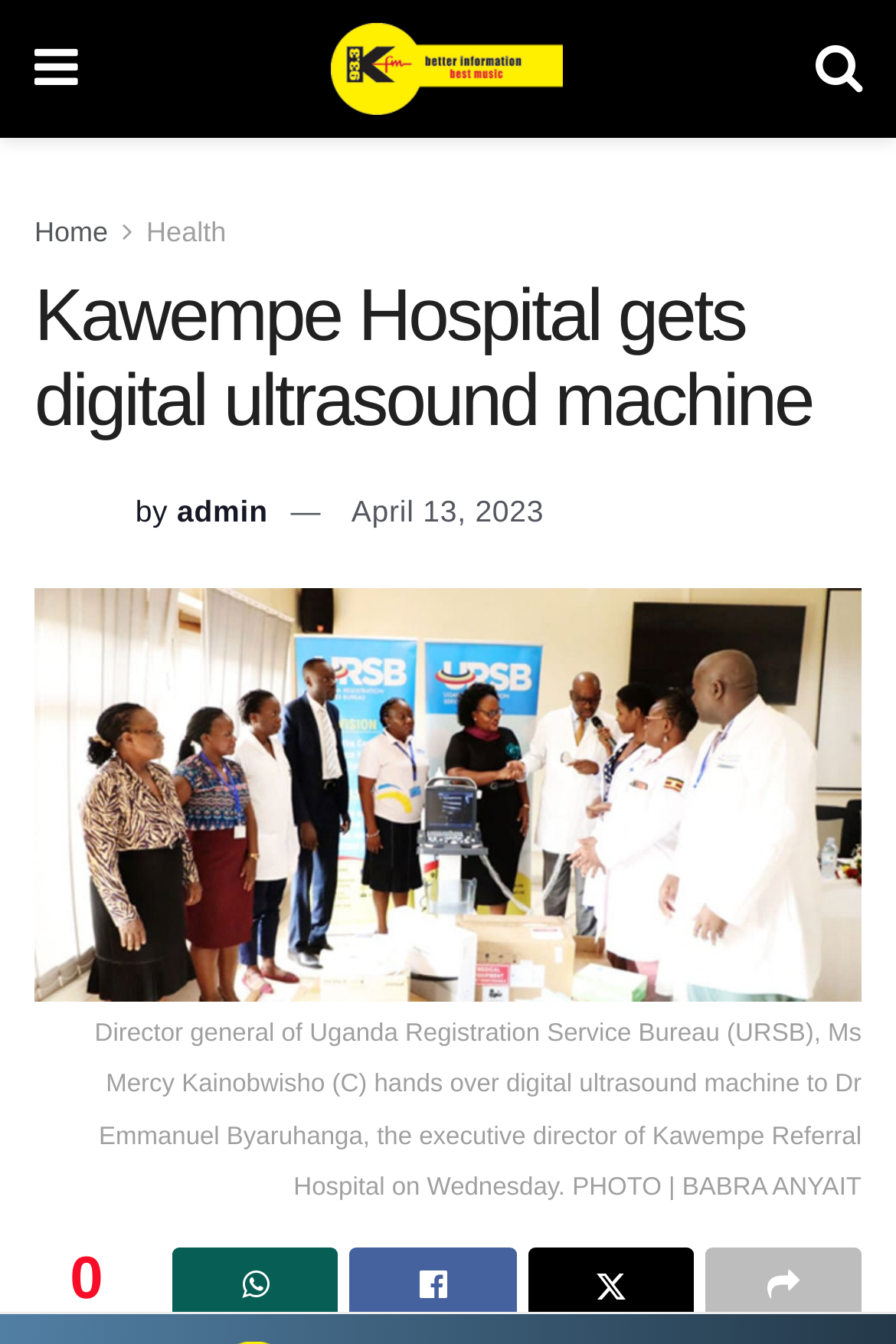Please locate the bounding box coordinates for the element that should be clicked to achieve the following instruction: "Go to 93.3 KFM homepage". Ensure the coordinates are given as four float numbers between 0 and 1, i.e., [left, top, right, bottom].

[0.37, 0.017, 0.627, 0.085]